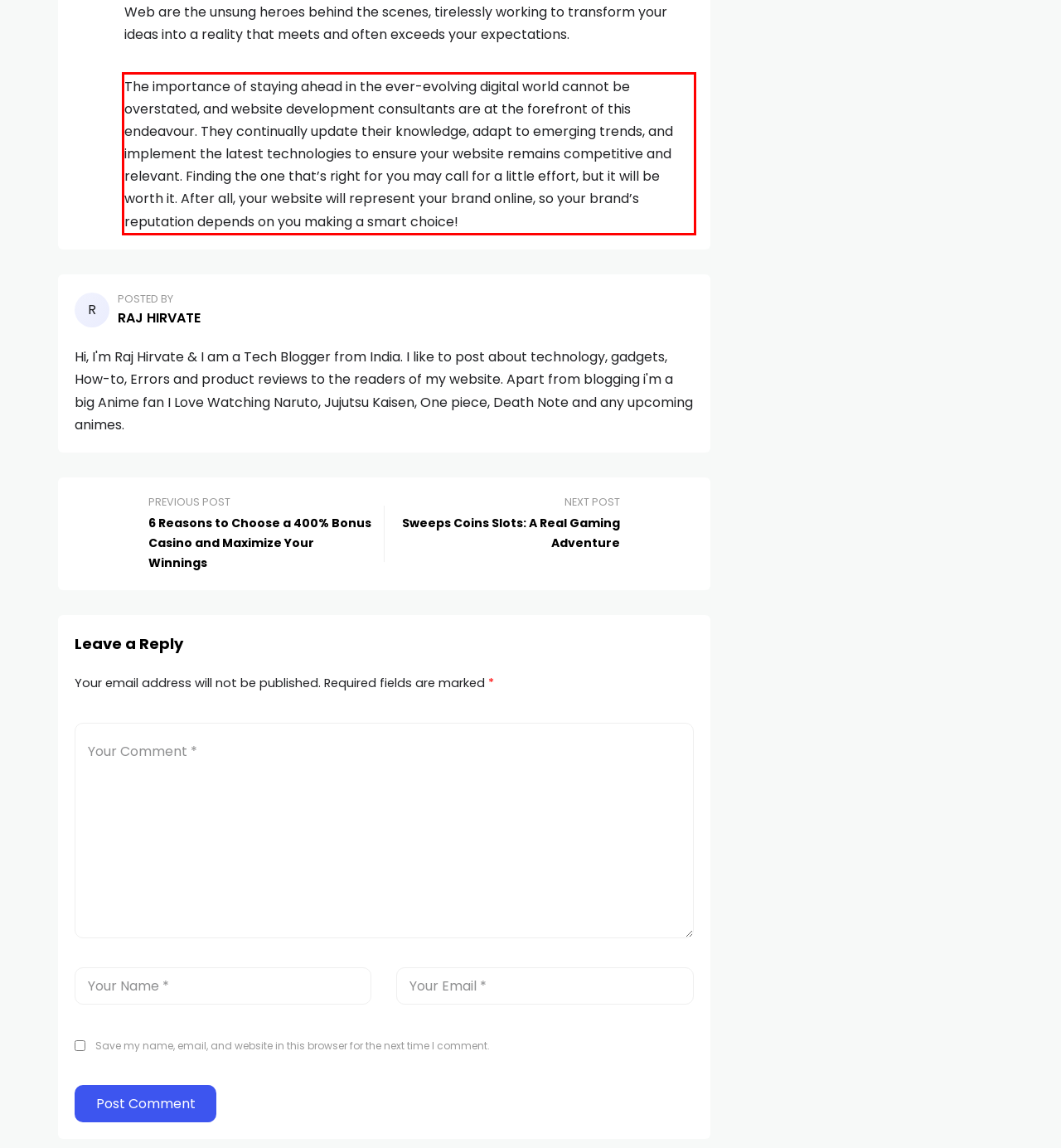Please look at the screenshot provided and find the red bounding box. Extract the text content contained within this bounding box.

The importance of staying ahead in the ever-evolving digital world cannot be overstated, and website development consultants are at the forefront of this endeavour. They continually update their knowledge, adapt to emerging trends, and implement the latest technologies to ensure your website remains competitive and relevant. Finding the one that’s right for you may call for a little effort, but it will be worth it. After all, your website will represent your brand online, so your brand’s reputation depends on you making a smart choice!